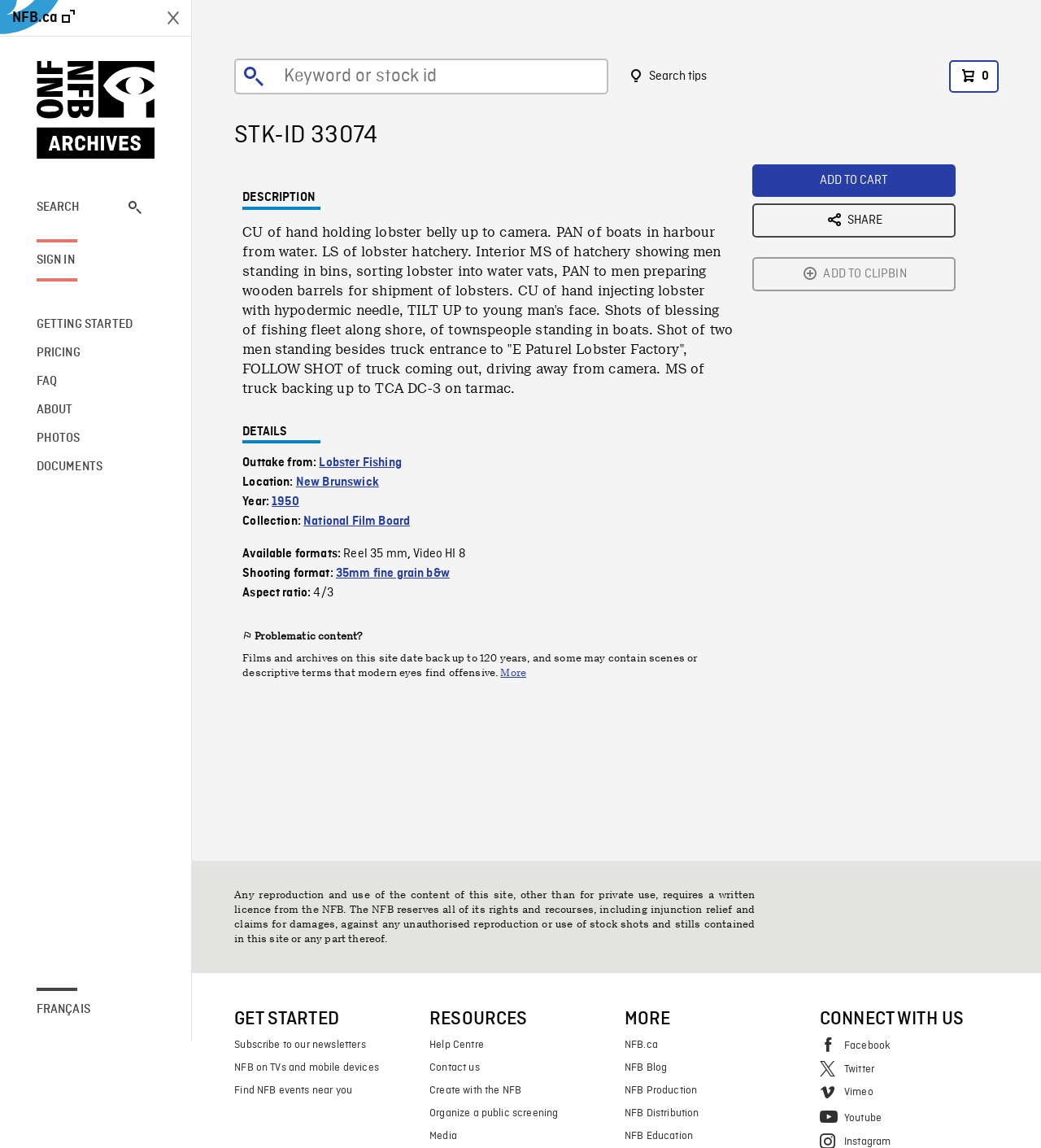What is the search box placeholder text?
Please answer the question as detailed as possible.

I found the answer by looking at the search box element, which has a placeholder text that says 'Keyword or stock id'. This suggests that the user can enter keywords or stock IDs to search for content.